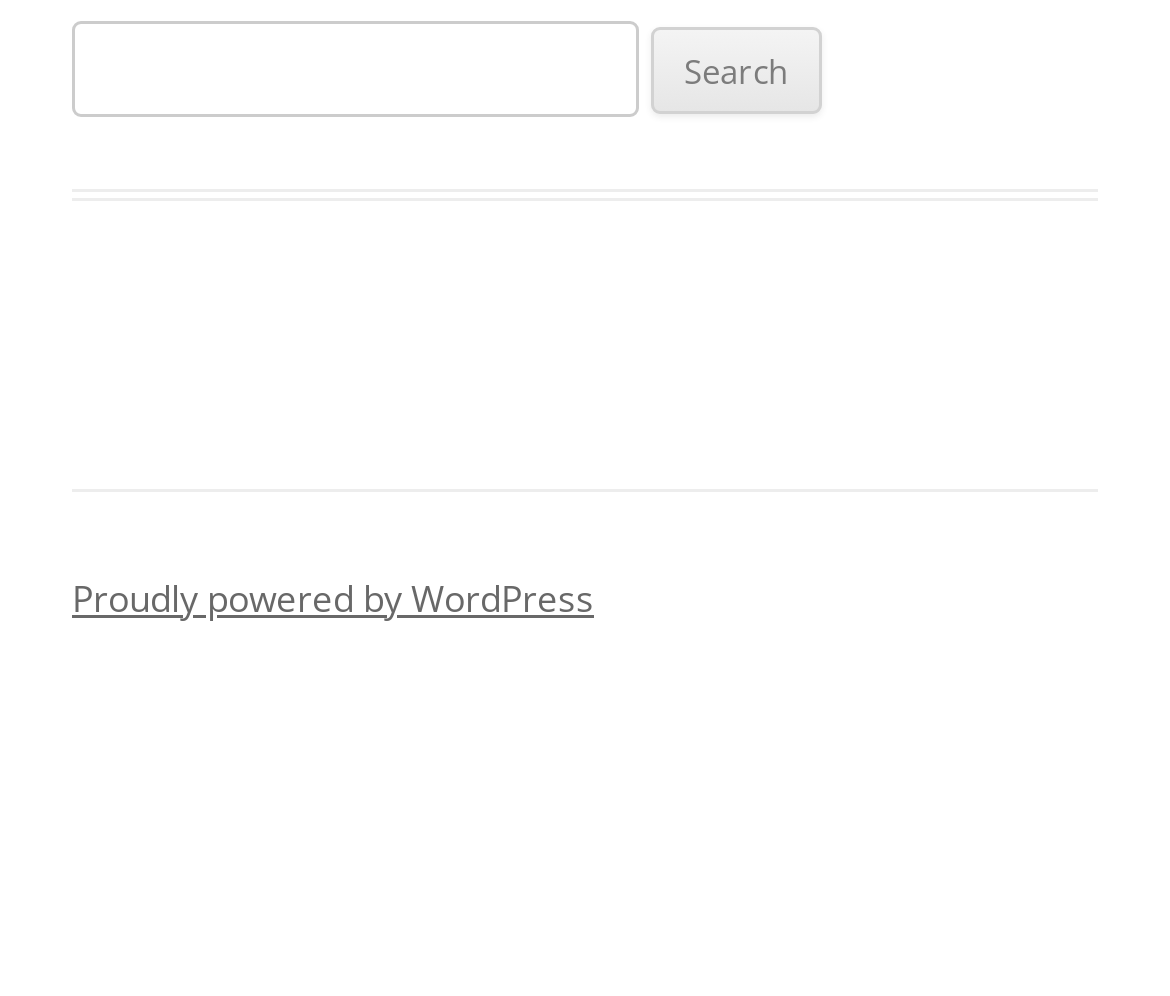Find the bounding box of the element with the following description: "parent_node: Search for: value="Search"". The coordinates must be four float numbers between 0 and 1, formatted as [left, top, right, bottom].

[0.556, 0.026, 0.703, 0.115]